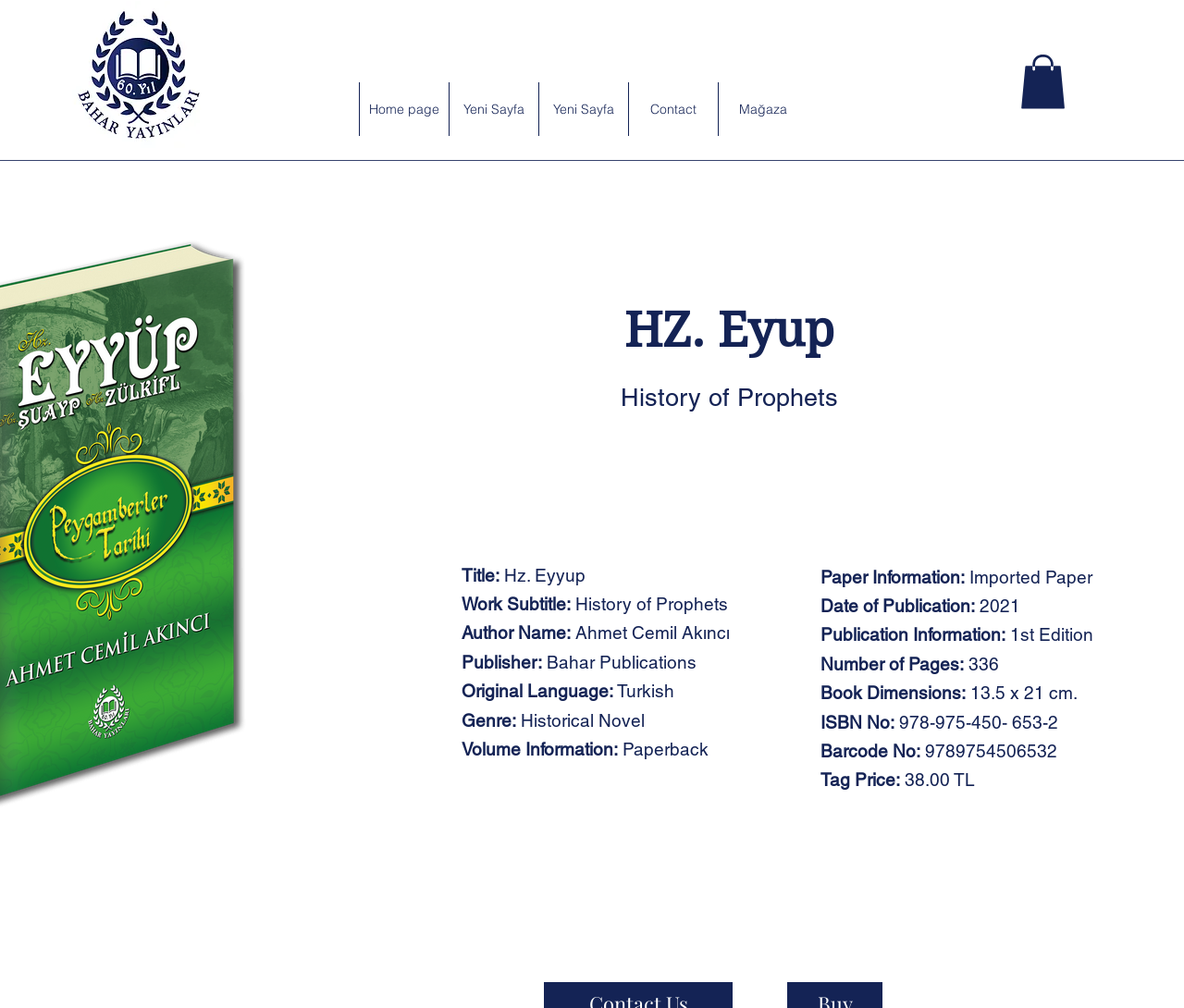Find the bounding box coordinates for the HTML element described in this sentence: "Mağaza". Provide the coordinates as four float numbers between 0 and 1, in the format [left, top, right, bottom].

[0.606, 0.081, 0.682, 0.134]